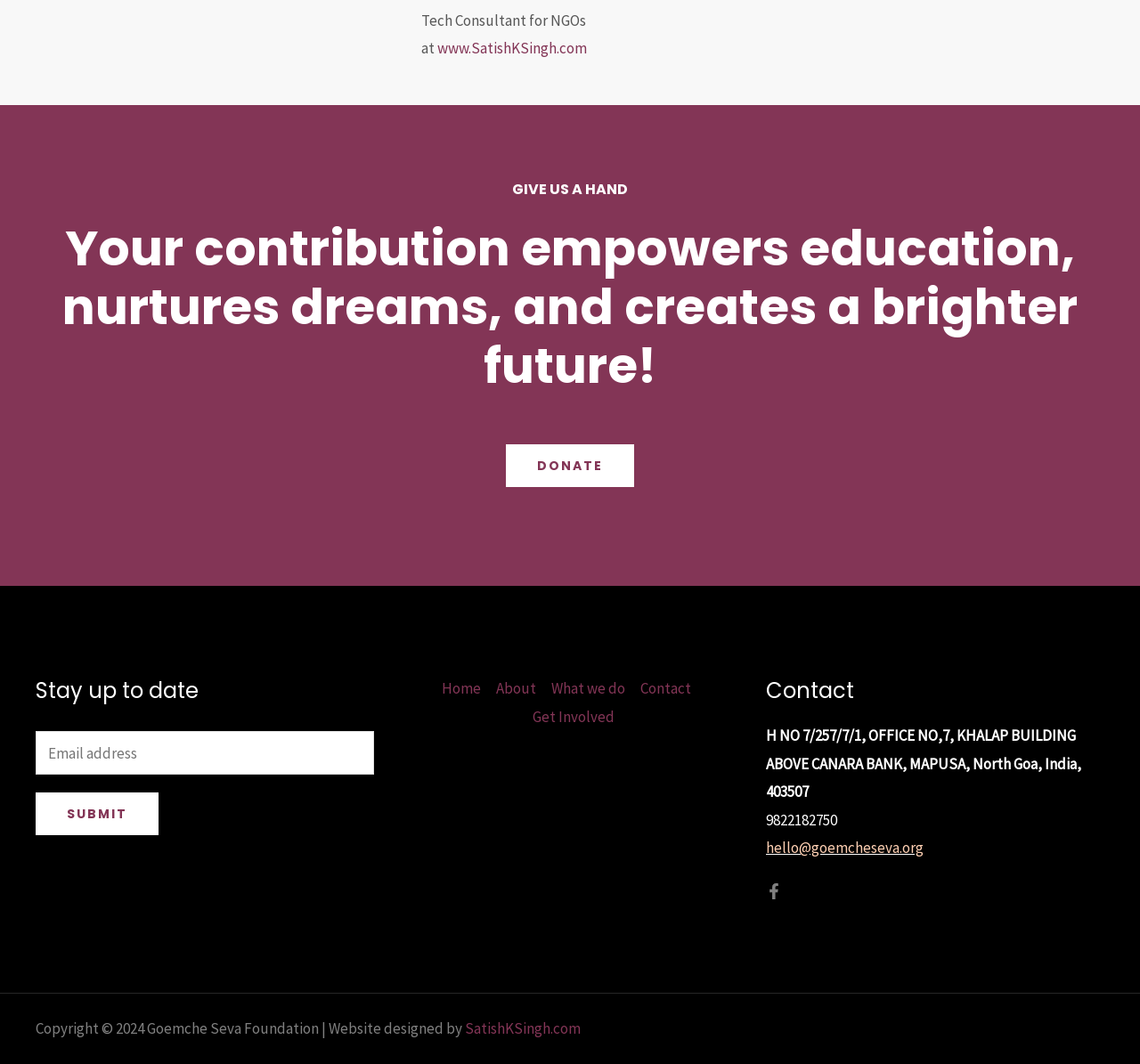Please identify the coordinates of the bounding box for the clickable region that will accomplish this instruction: "Click the SUBMIT button".

[0.031, 0.745, 0.139, 0.785]